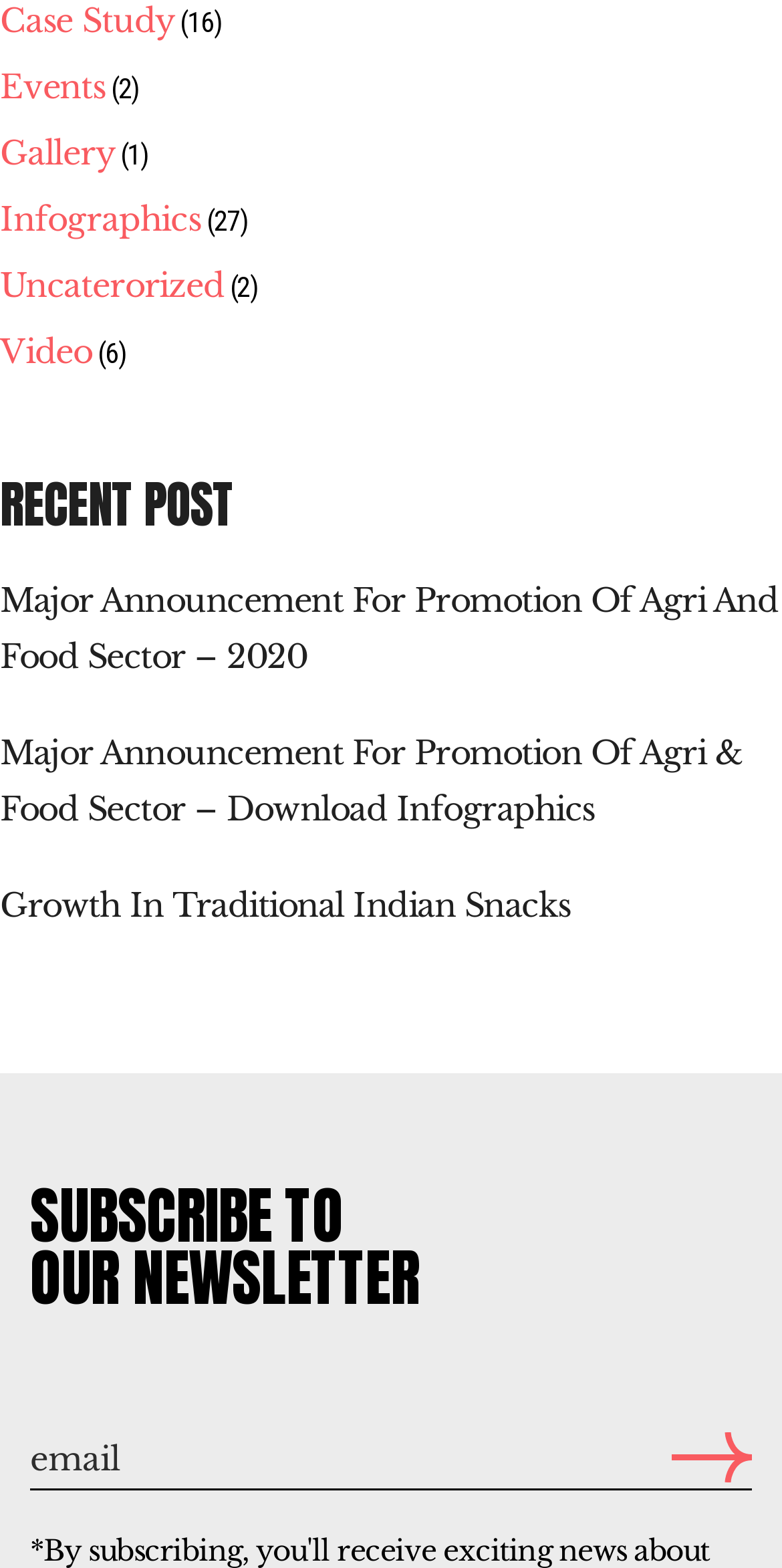Using the information in the image, give a comprehensive answer to the question: 
How many links are in the top navigation menu?

I counted the number of links in the top navigation menu, which are 'Case Study', 'Events', 'Gallery', 'Infographics', 'Uncaterorized', and 'Video', totaling 7 links.